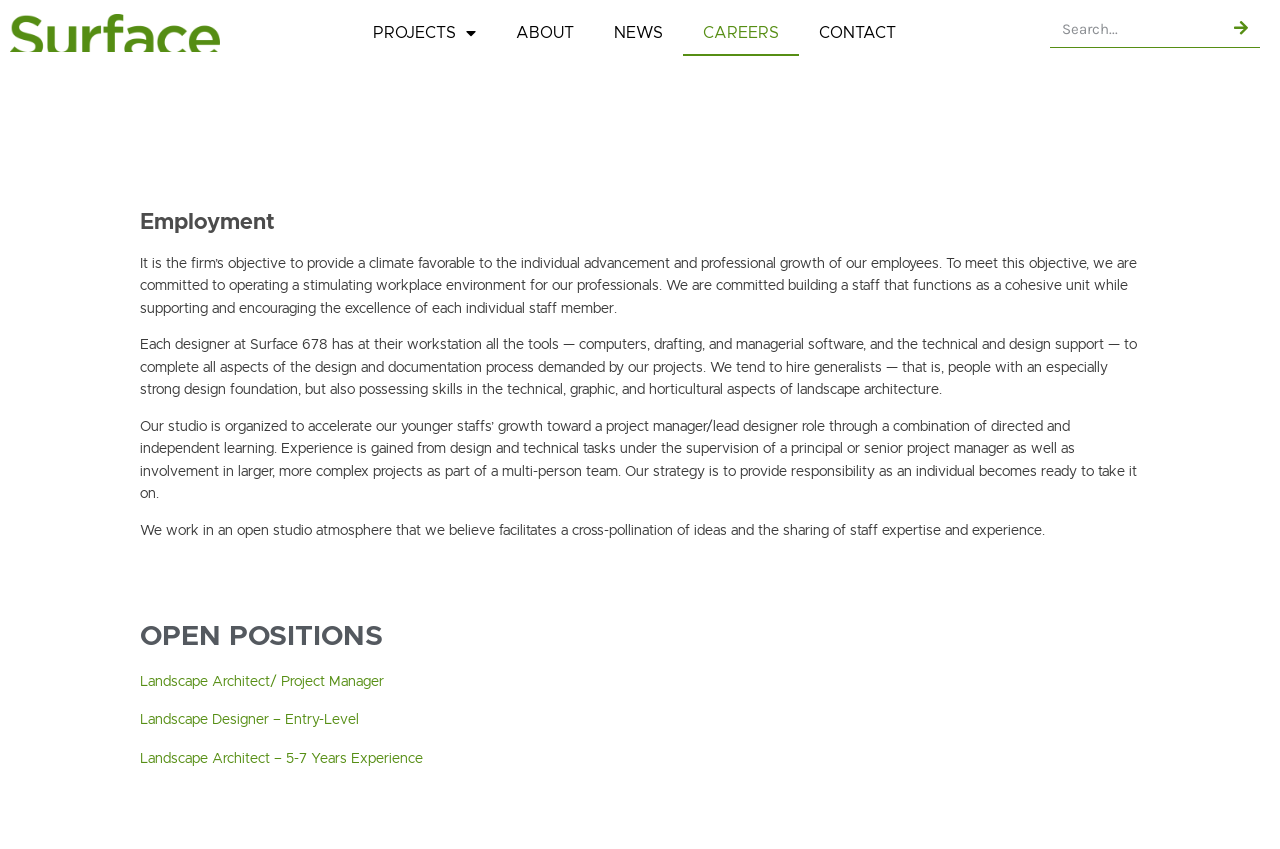Refer to the screenshot and give an in-depth answer to this question: What type of atmosphere does the company work in?

The company works in an open studio atmosphere that facilitates the cross-pollination of ideas and the sharing of staff expertise and experience, as mentioned in the StaticText element with ID 339.